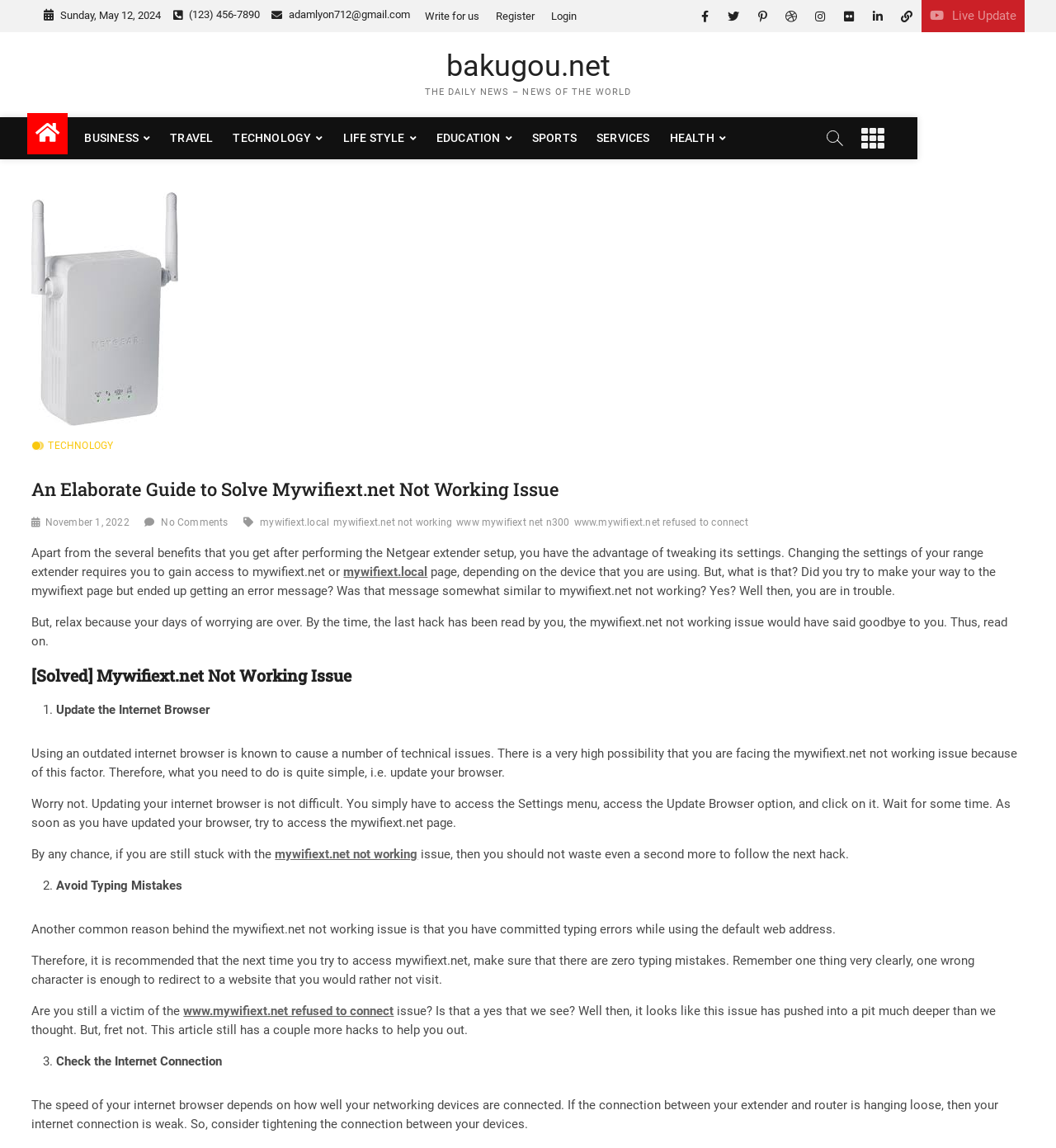Identify the bounding box coordinates for the element you need to click to achieve the following task: "Click on the 'Write for us' link". Provide the bounding box coordinates as four float numbers between 0 and 1, in the form [left, top, right, bottom].

[0.396, 0.0, 0.46, 0.028]